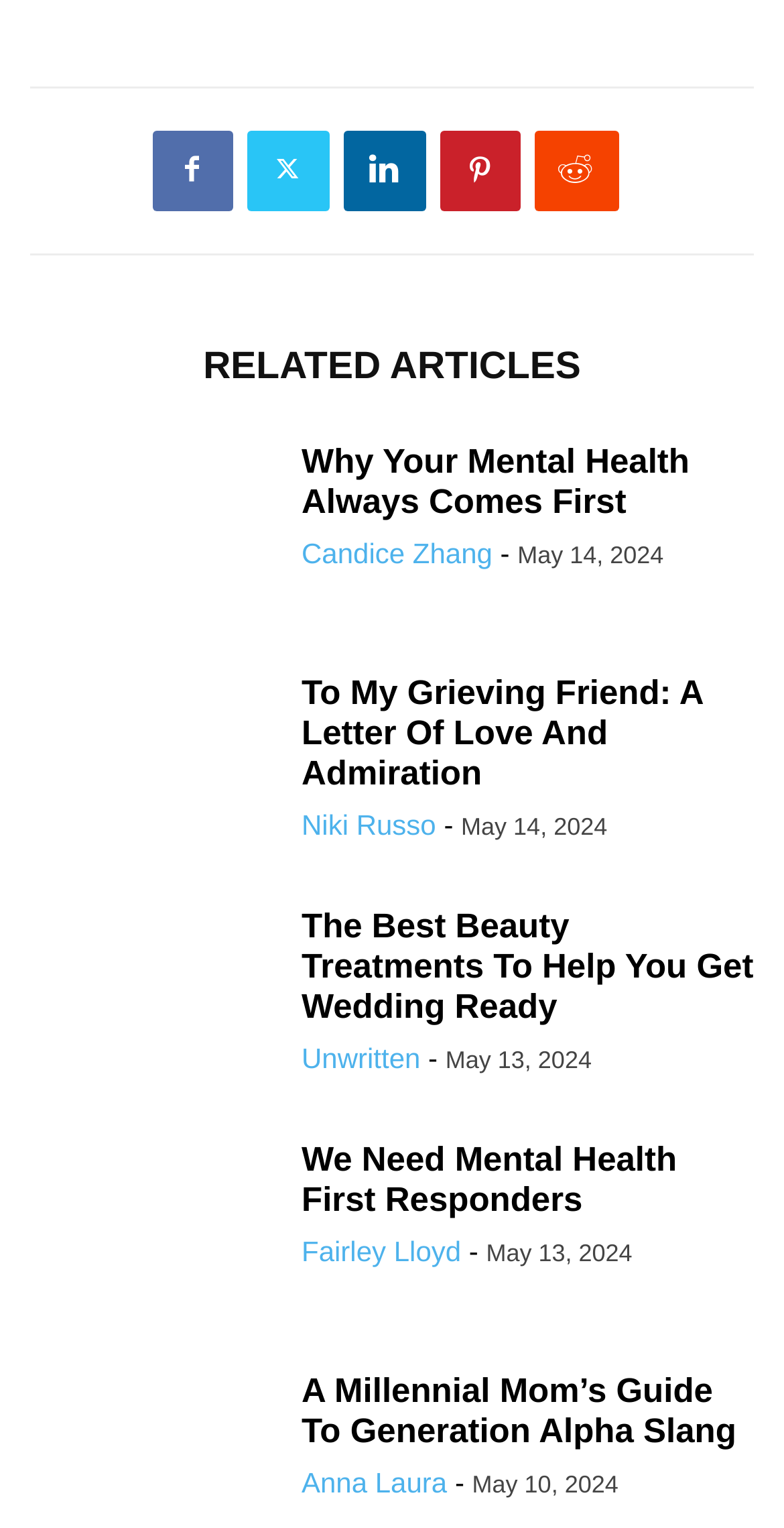Please provide a brief answer to the question using only one word or phrase: 
How many links are there in the footer?

5